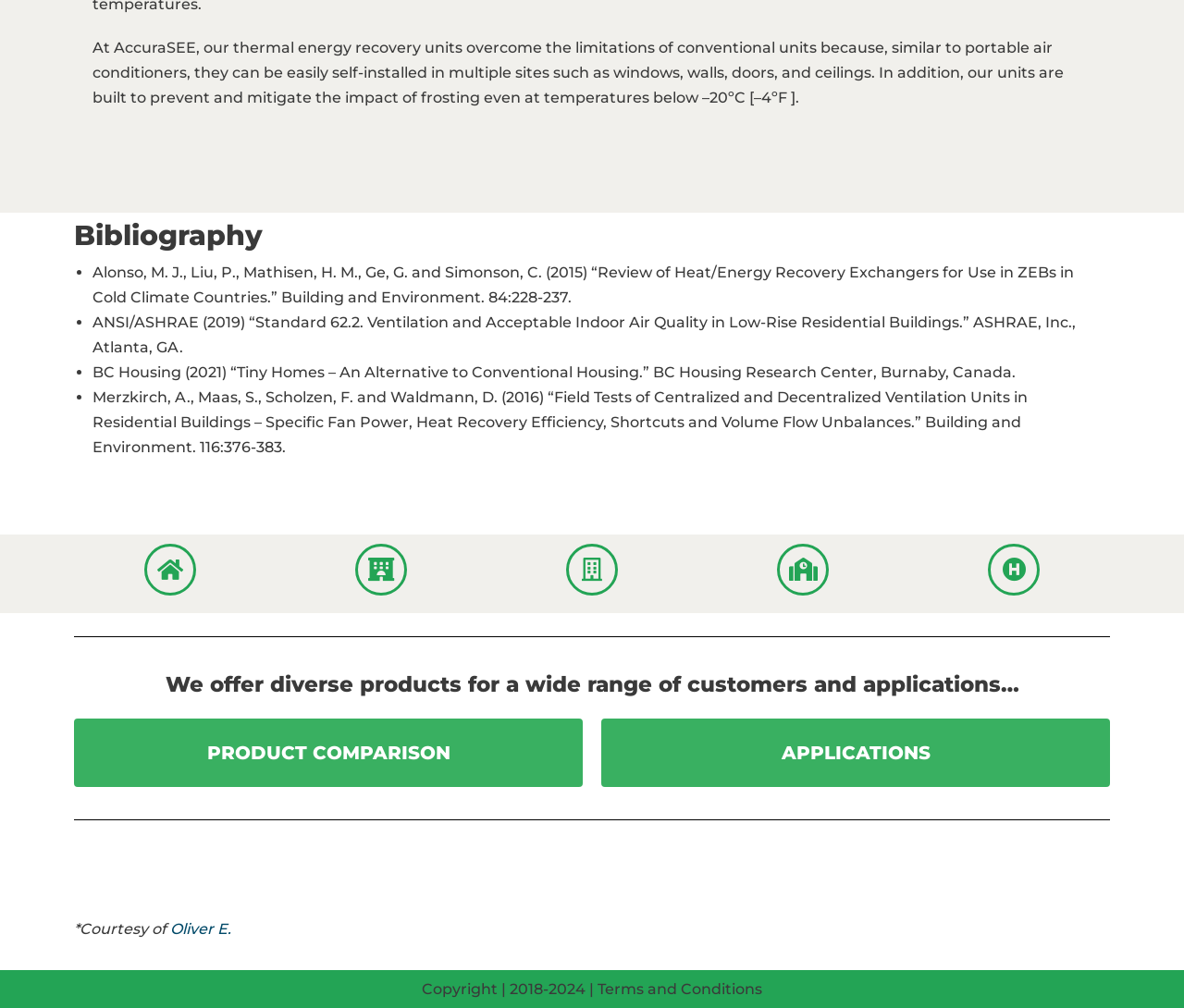Provide a short answer to the following question with just one word or phrase: What are the two options available for customers?

Product Comparison and Applications